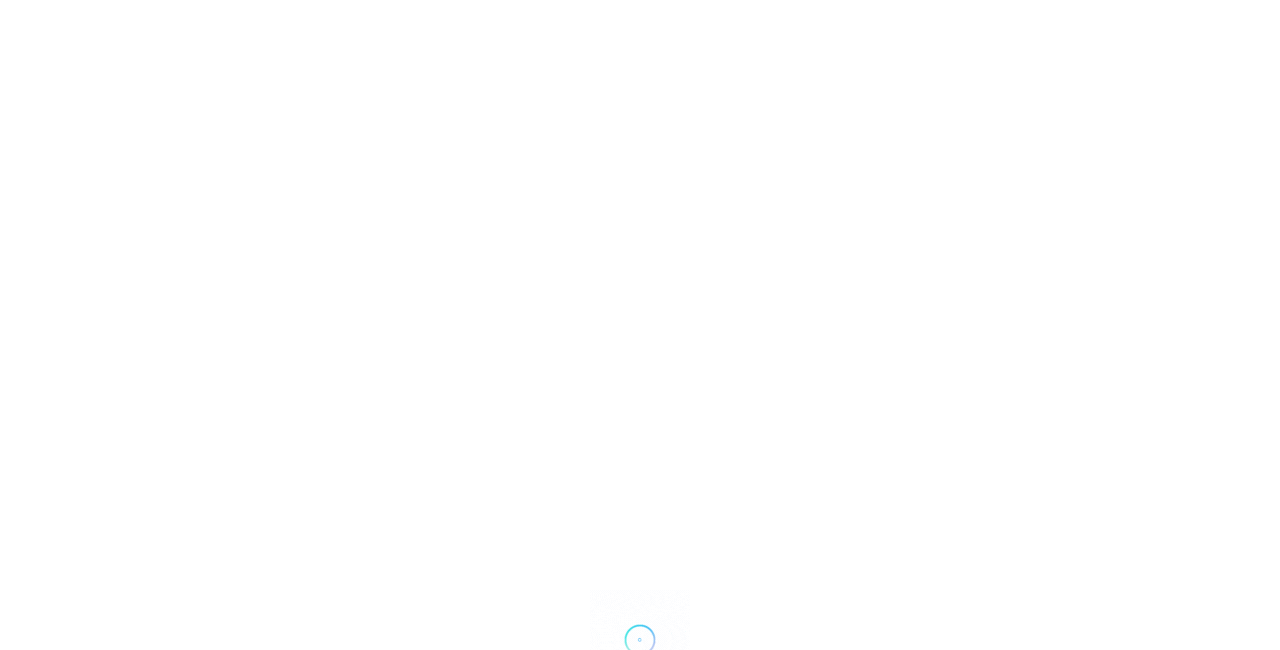Provide a short answer using a single word or phrase for the following question: 
What is the company's name?

PHS Teacrate